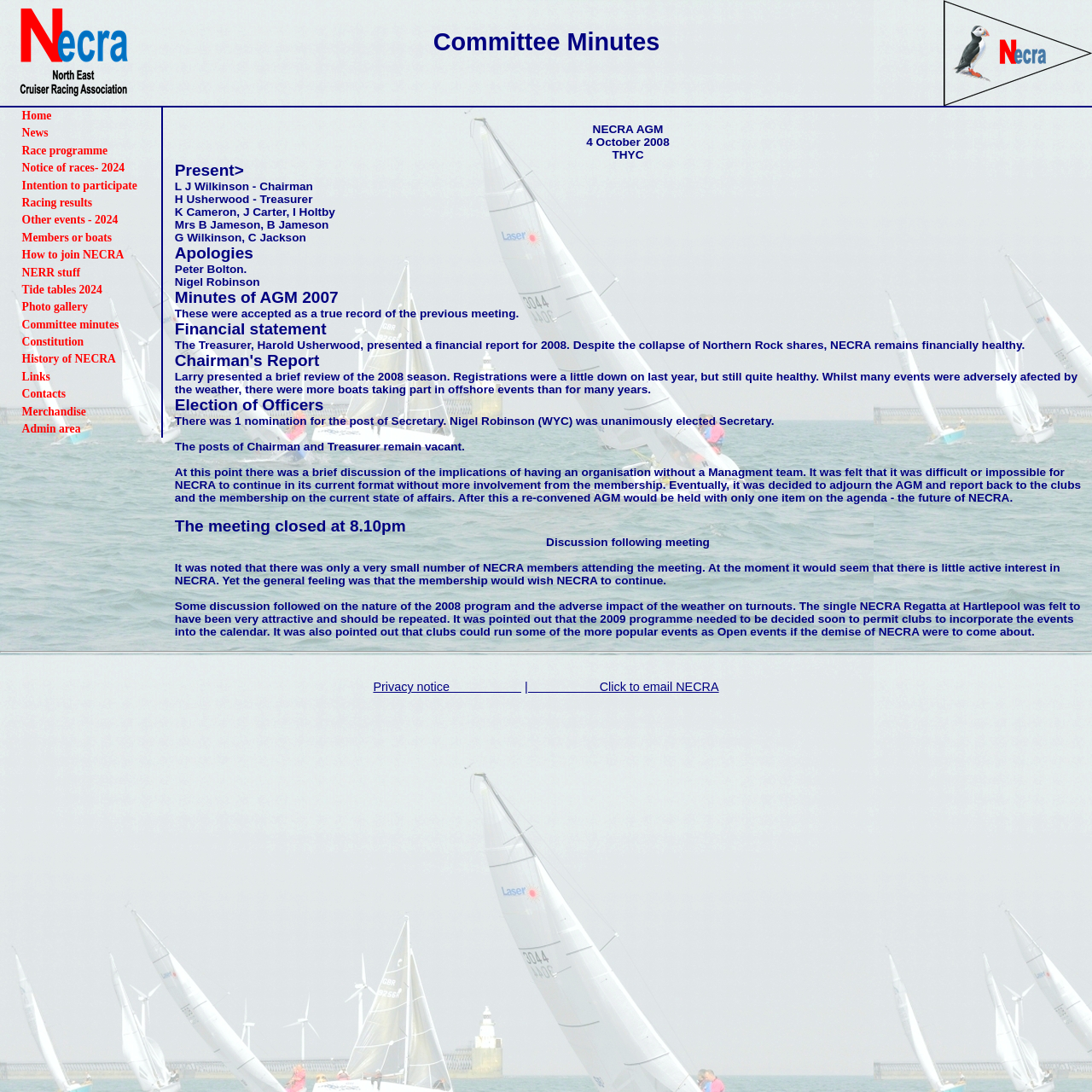Utilize the details in the image to give a detailed response to the question: How many nominations were there for the post of Secretary?

There was 1 nomination for the post of Secretary, as stated in the StaticText element 'There was 1 nomination for the post of Secretary. Nigel Robinson (WYC) was unanimously elected Secretary'.